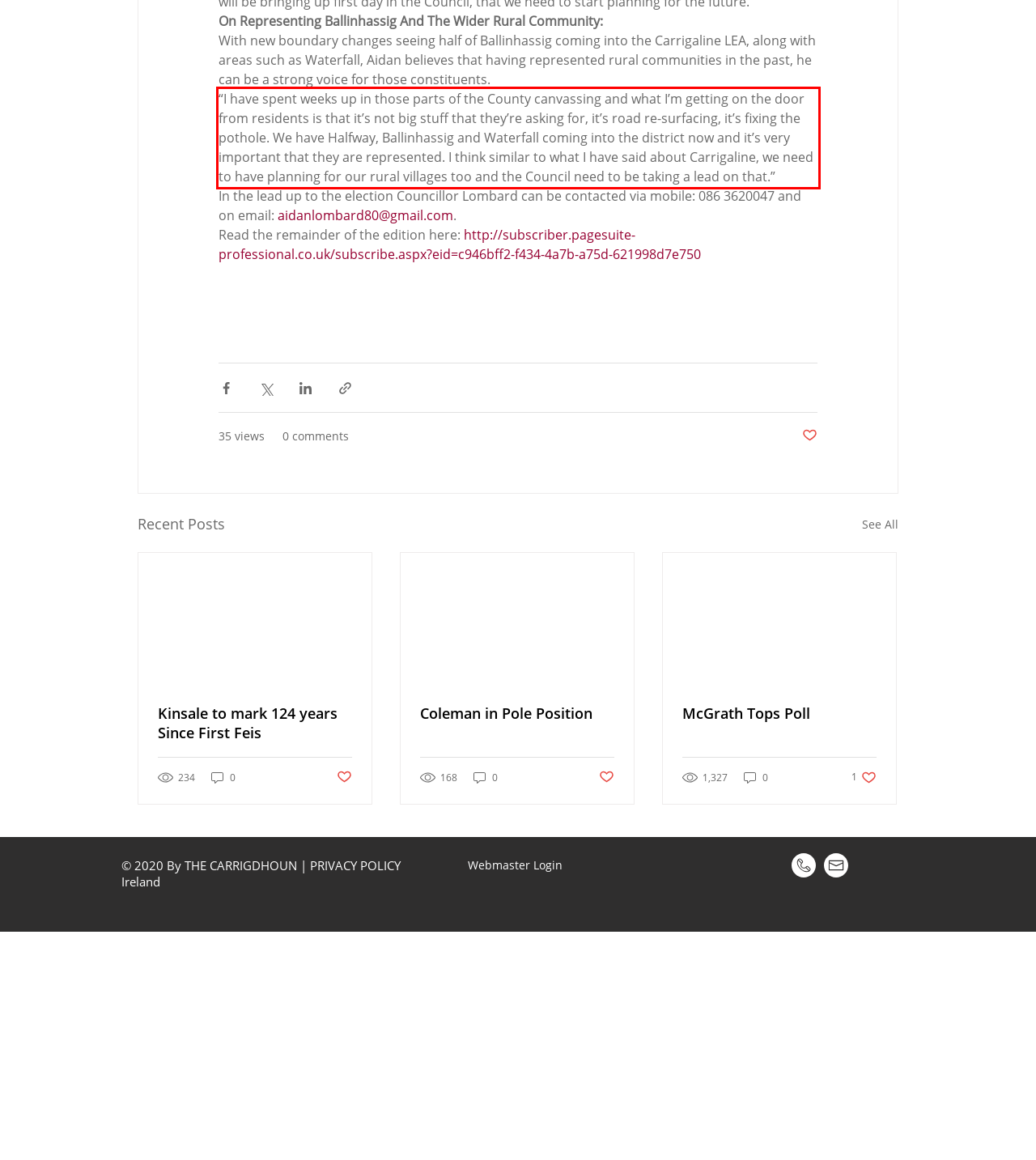There is a UI element on the webpage screenshot marked by a red bounding box. Extract and generate the text content from within this red box.

“I have spent weeks up in those parts of the County canvassing and what I’m getting on the door from residents is that it’s not big stuff that they’re asking for, it’s road re-surfacing, it’s fixing the pothole. We have Halfway, Ballinhassig and Waterfall coming into the district now and it’s very important that they are represented. I think similar to what I have said about Carrigaline, we need to have planning for our rural villages too and the Council need to be taking a lead on that.”